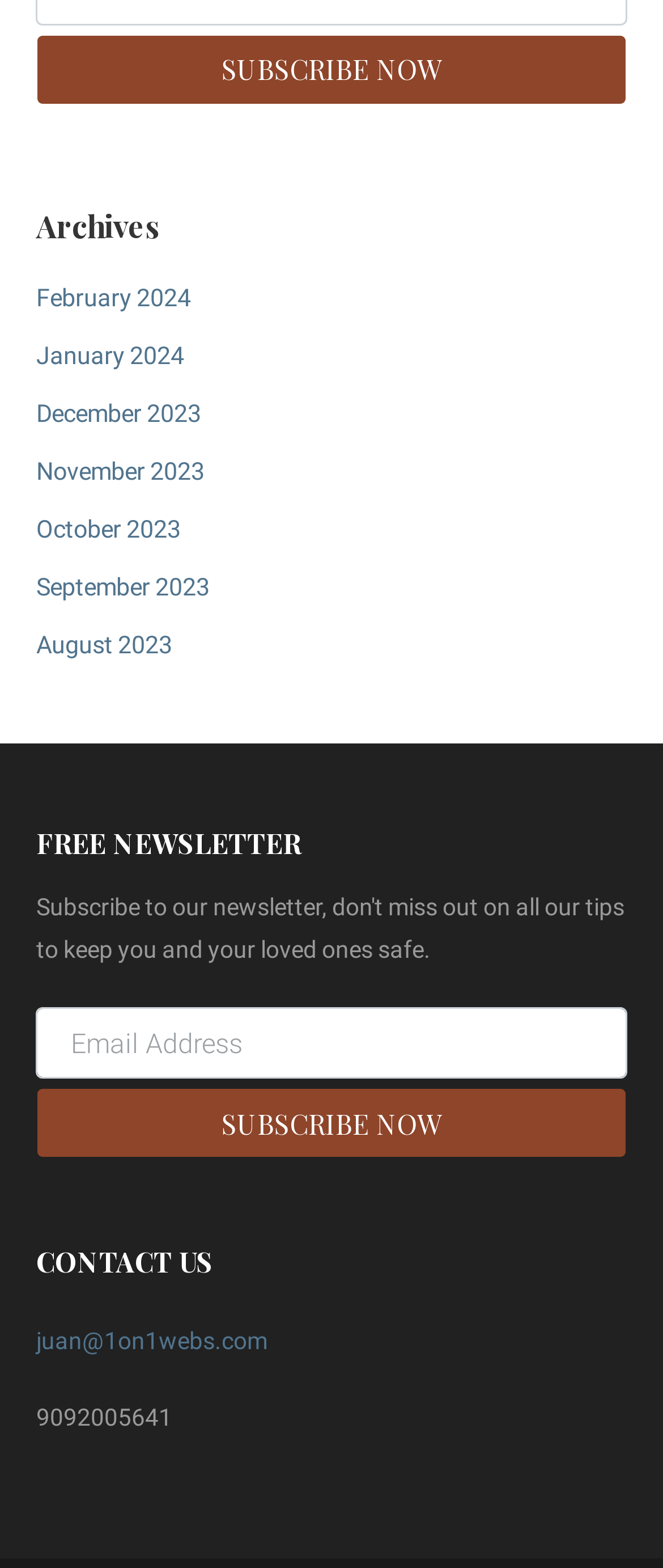Identify the bounding box coordinates for the UI element described as: "alt="Easy Blog Hub"".

None